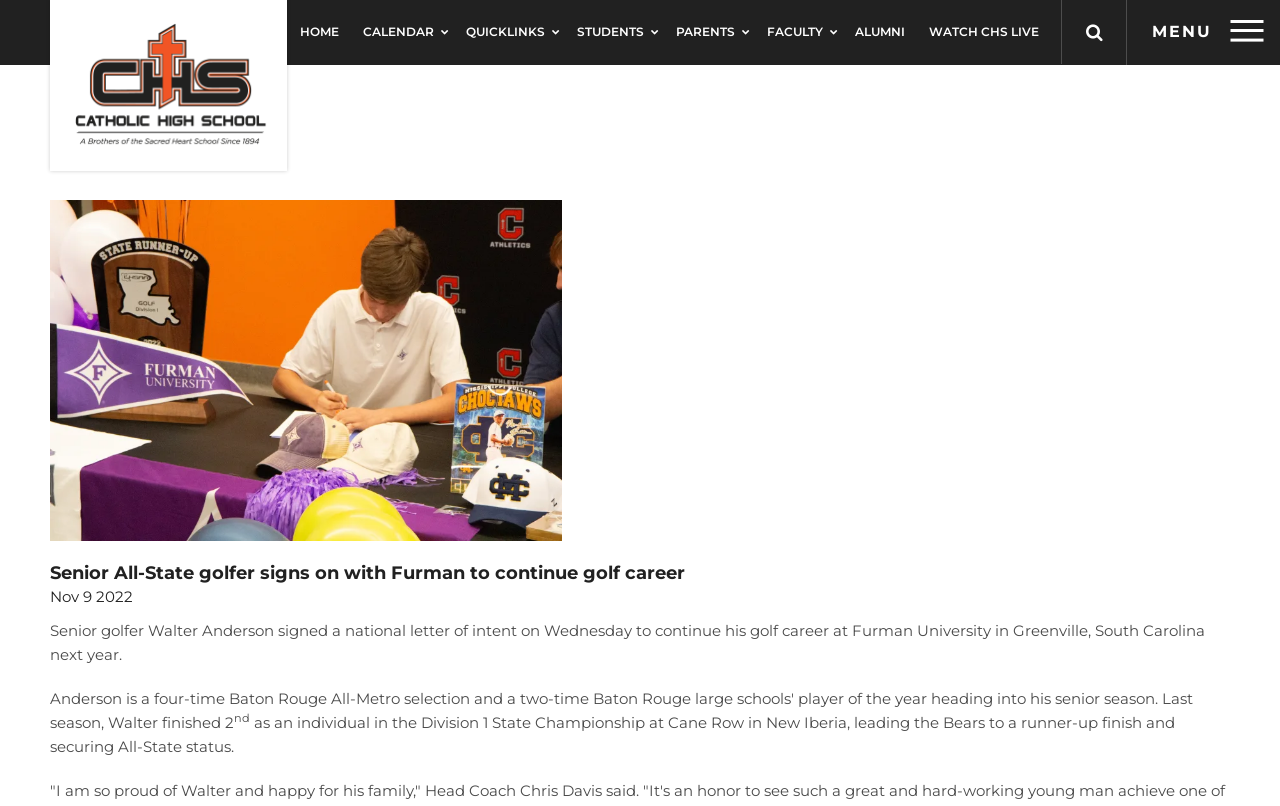Respond to the question below with a single word or phrase:
What is the university that the senior golfer will attend?

Furman University